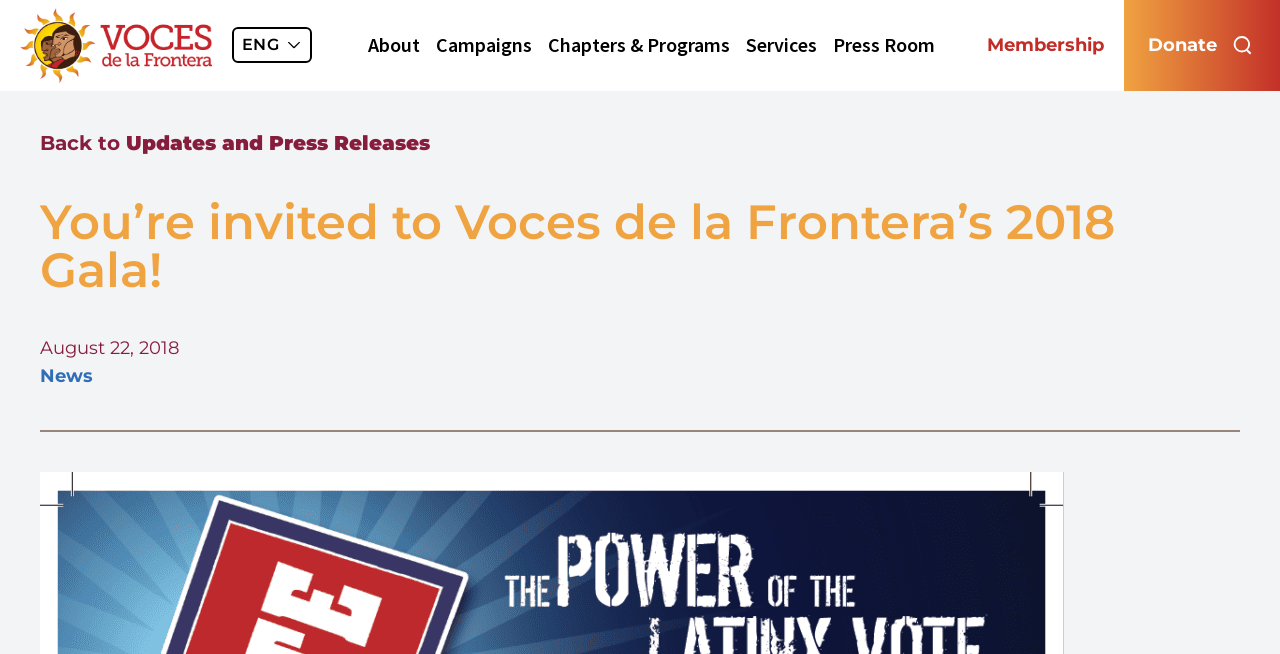What is the text of the webpage's headline?

You’re invited to Voces de la Frontera’s 2018 Gala!